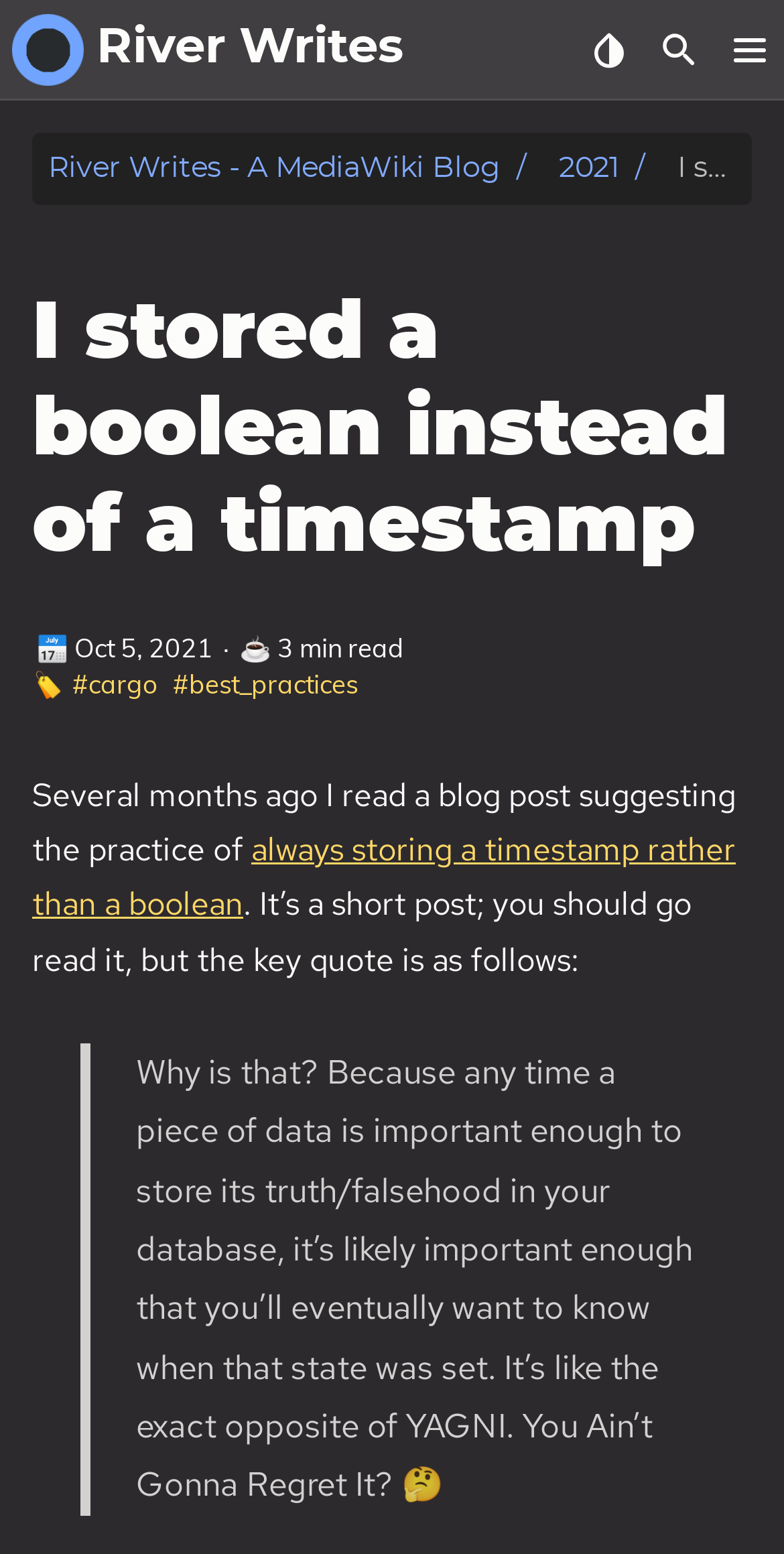Given the element description: "about", predict the bounding box coordinates of the UI element it refers to, using four float numbers between 0 and 1, i.e., [left, top, right, bottom].

[0.0, 0.065, 1.0, 0.129]